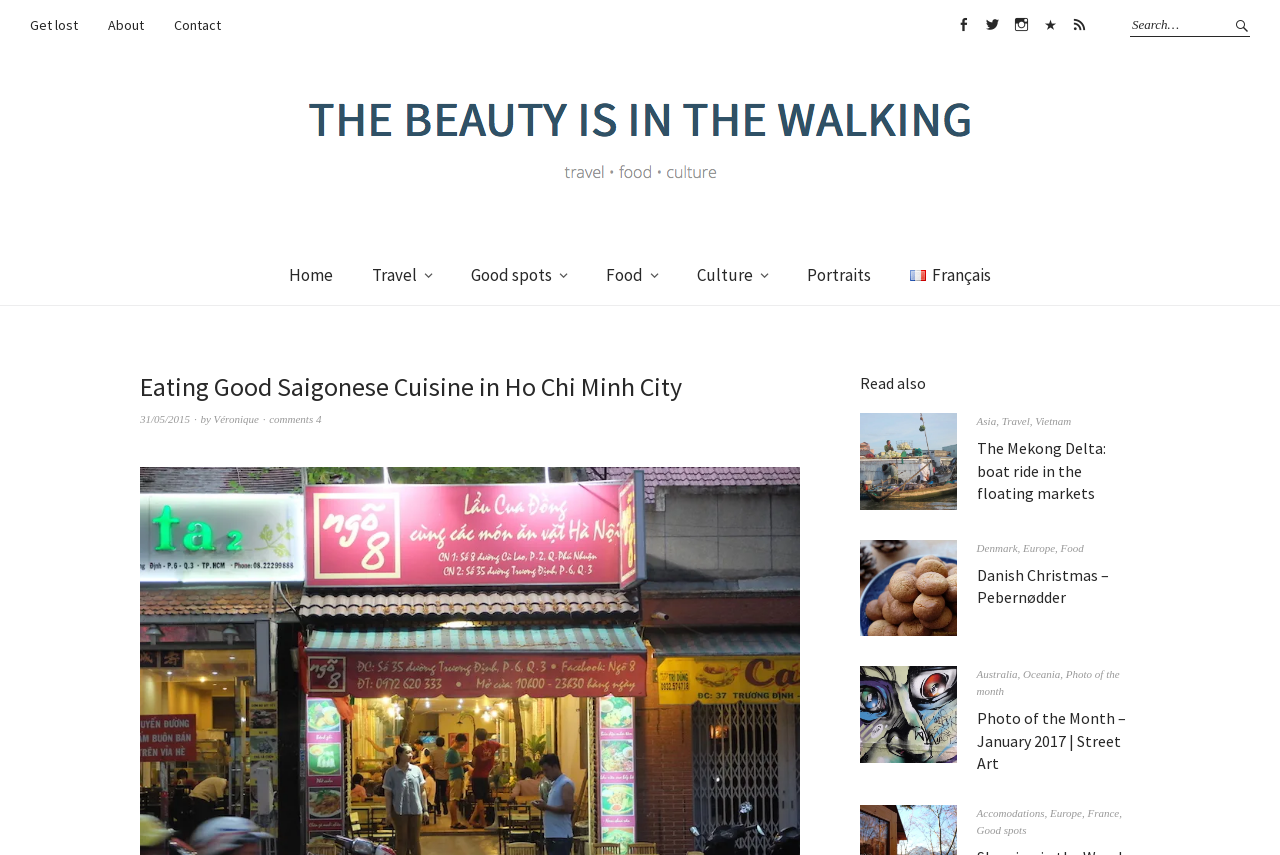What is the text of the first link in the top navigation bar?
Answer the question with a single word or phrase by looking at the picture.

Get lost